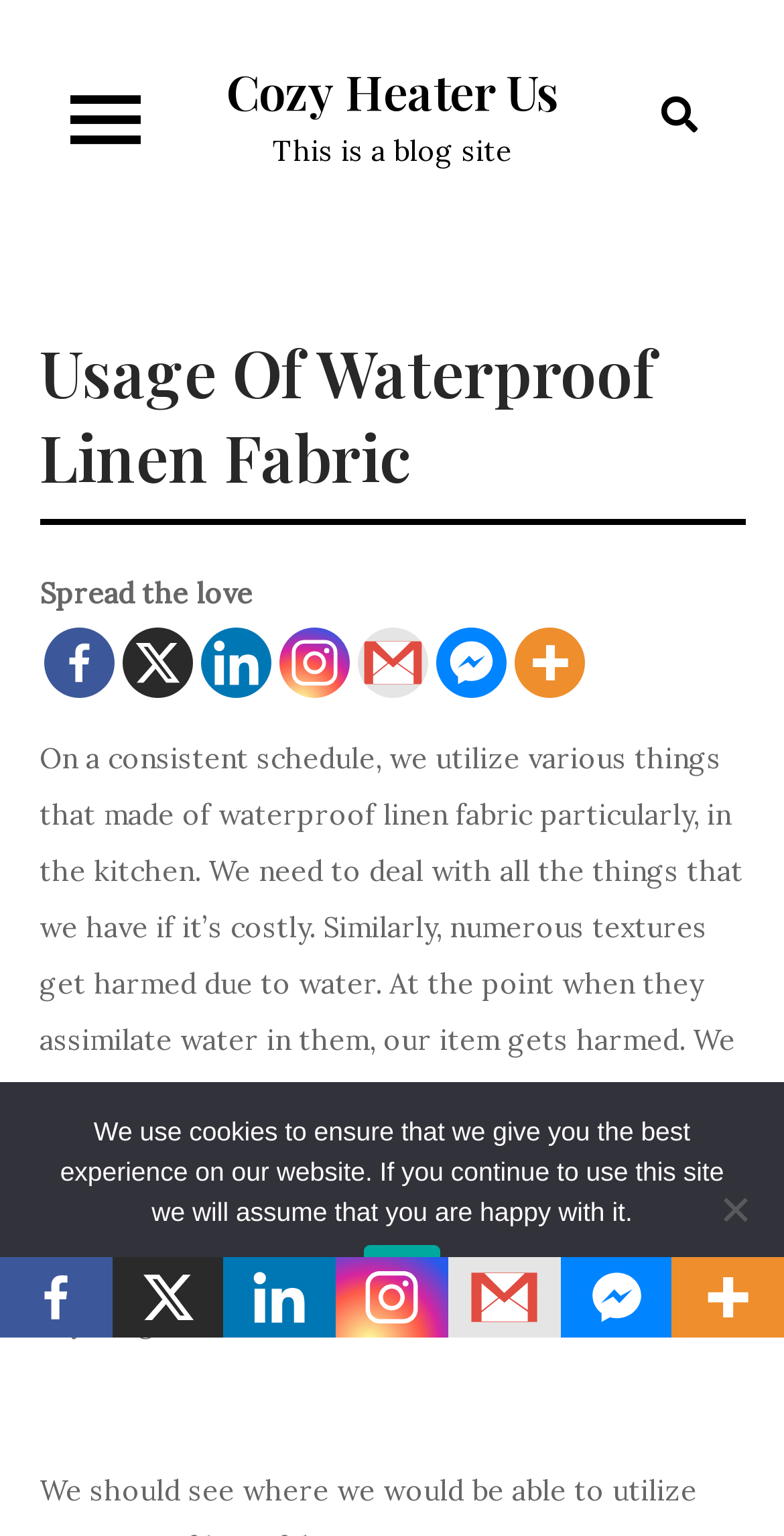Determine the heading of the webpage and extract its text content.

Cozy Heater Us